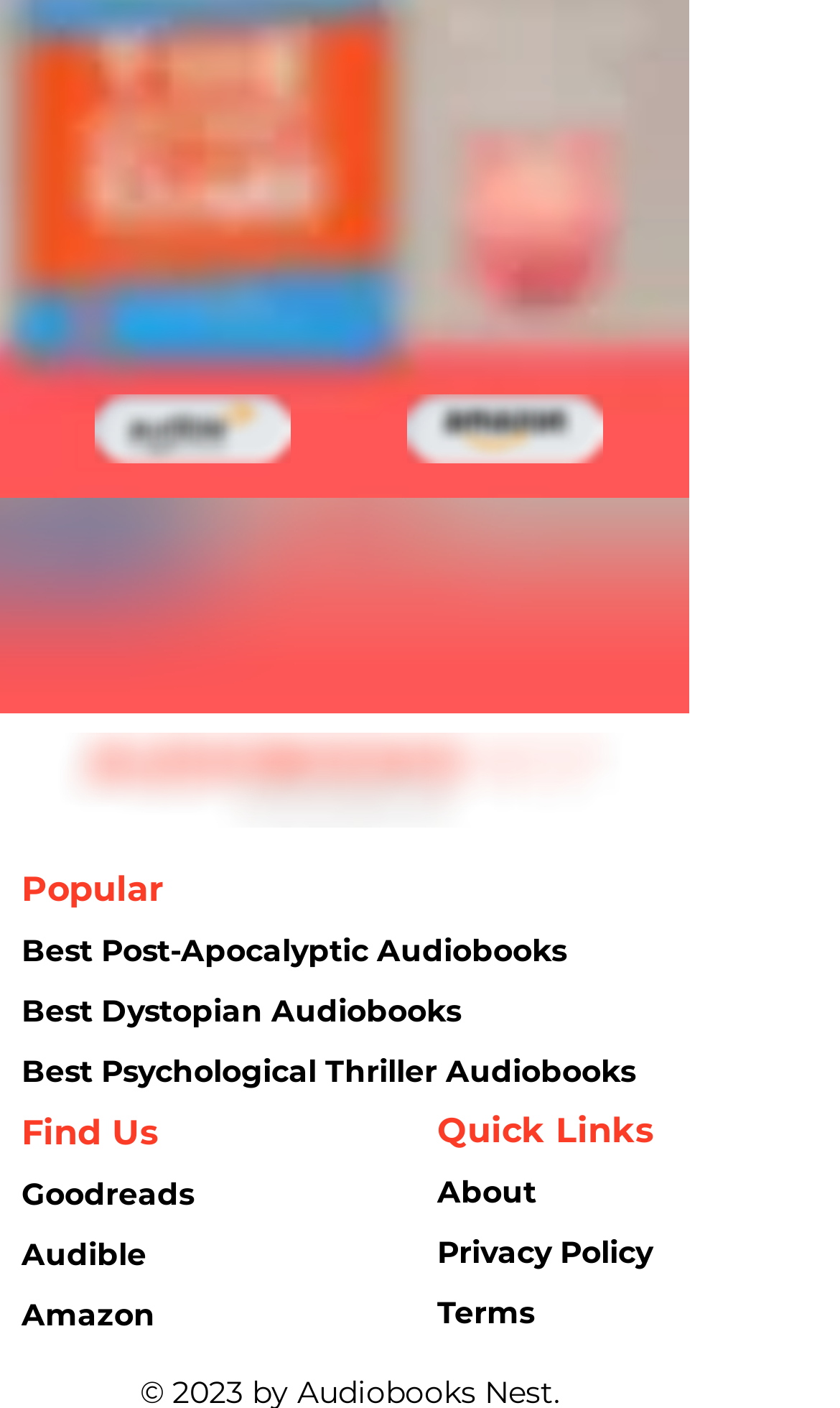Show the bounding box coordinates for the HTML element as described: "Best Dystopian Audiobooks".

[0.026, 0.703, 0.549, 0.731]